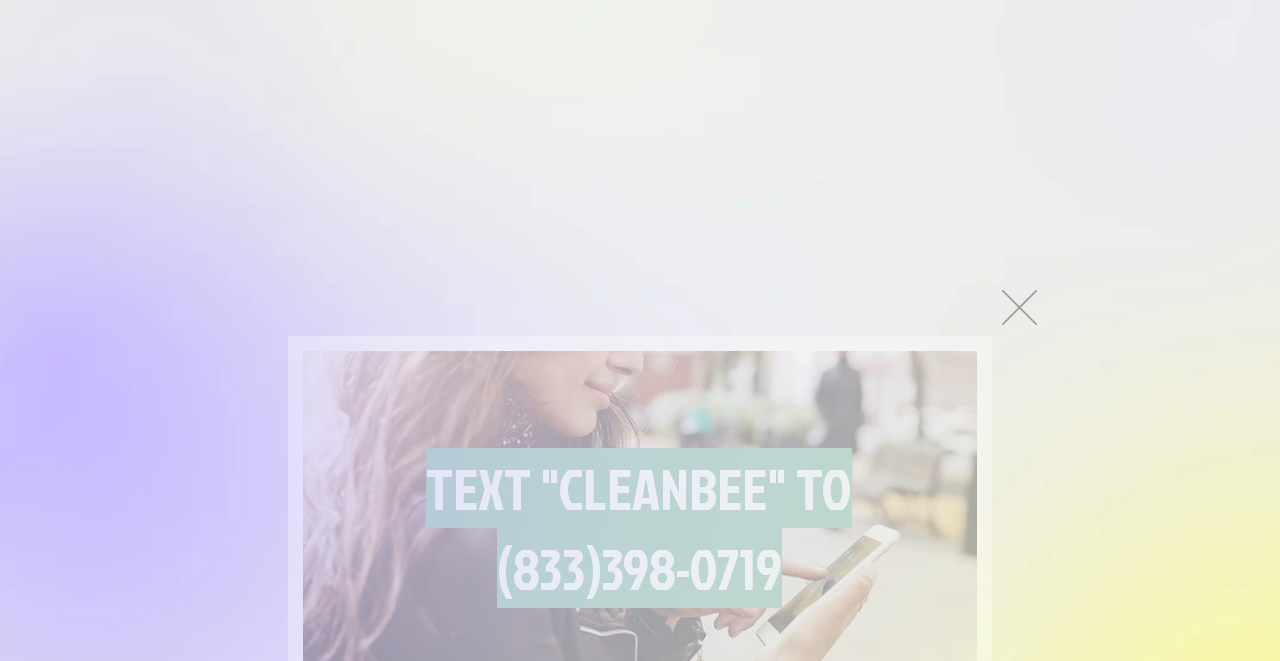Please mark the bounding box coordinates of the area that should be clicked to carry out the instruction: "Navigate to the 'About Us' page".

[0.117, 0.373, 0.213, 0.433]